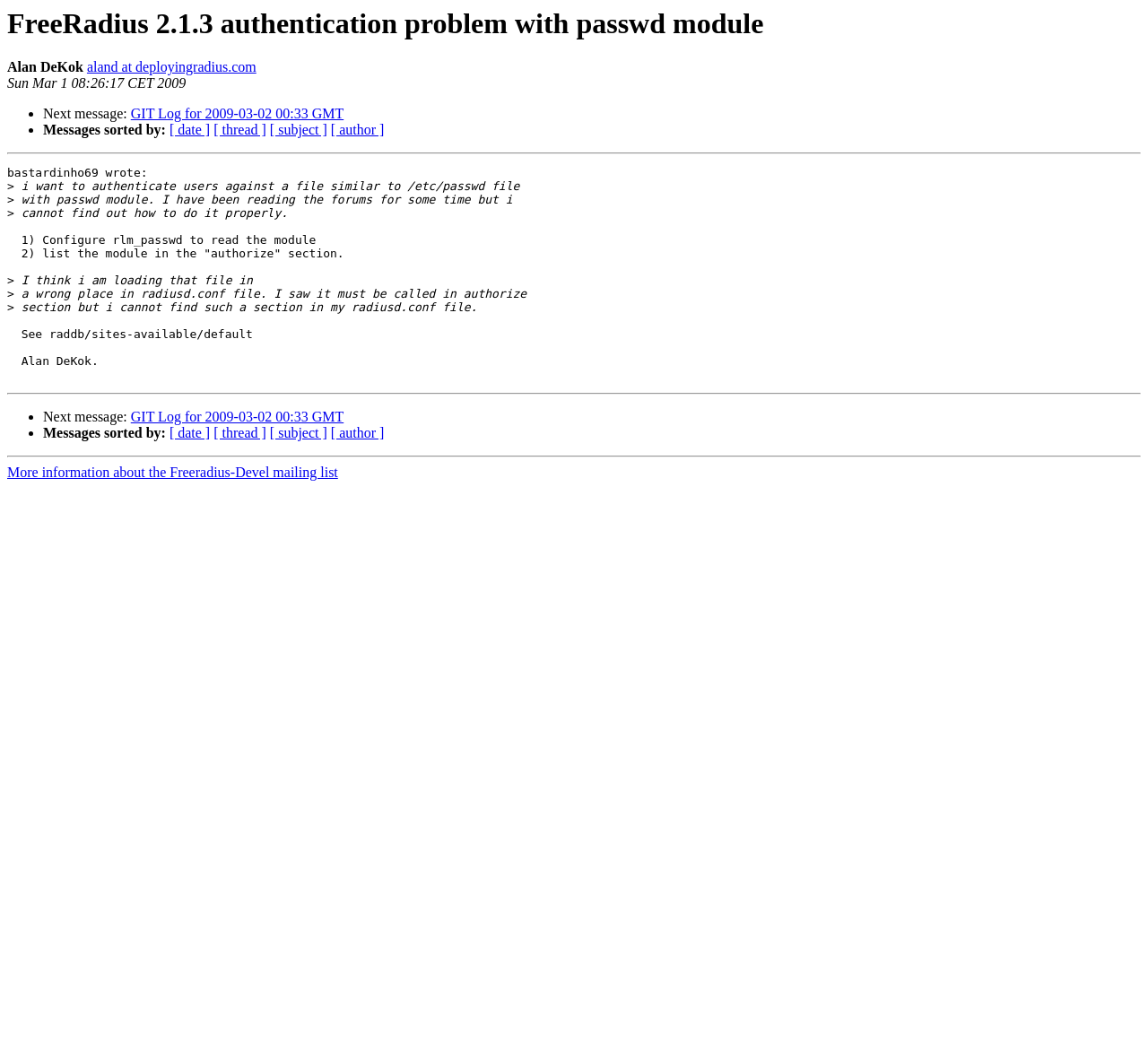Who is the author of the first message?
Using the image as a reference, answer with just one word or a short phrase.

Alan DeKok